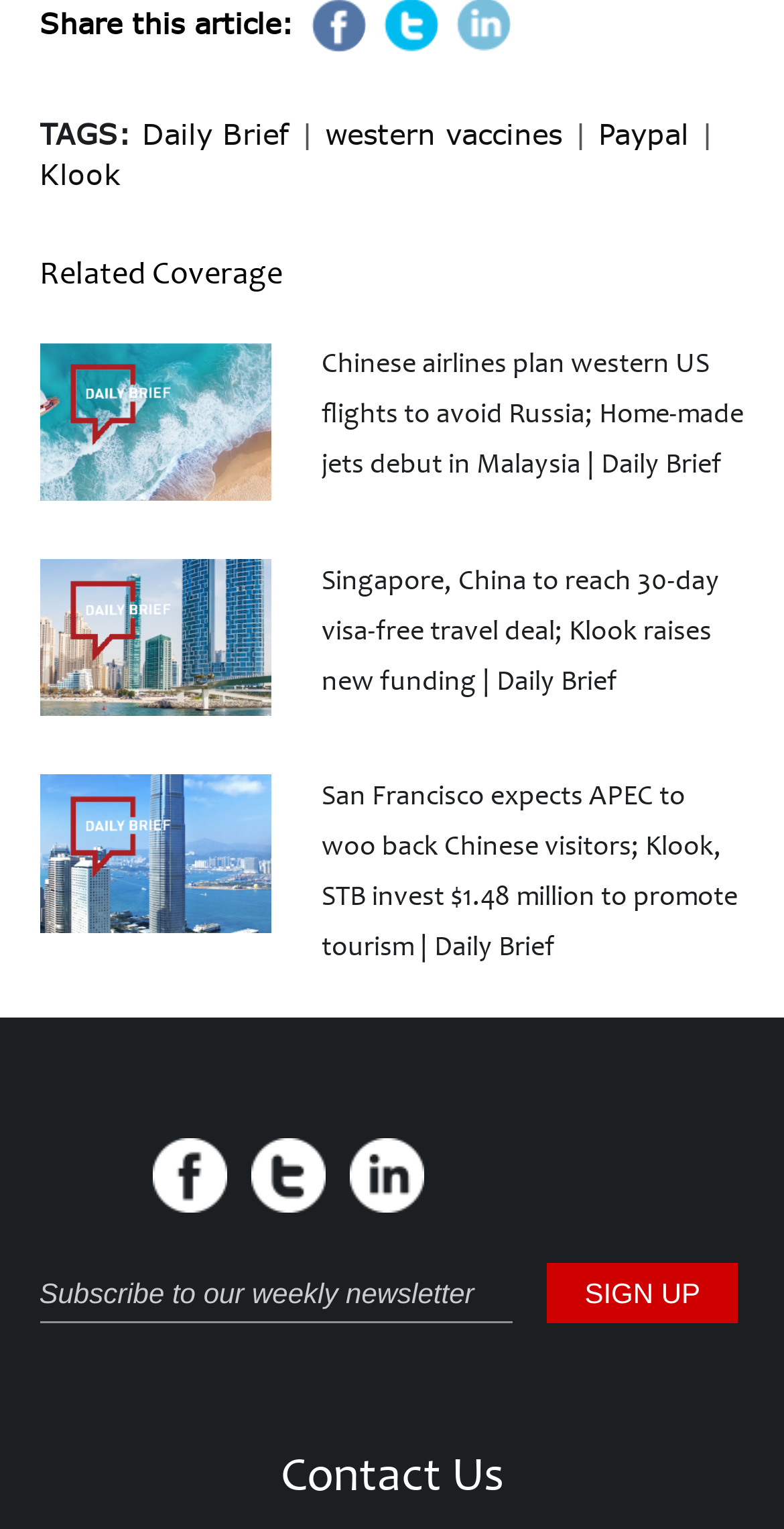Find the bounding box coordinates for the HTML element described as: "Klook". The coordinates should consist of four float values between 0 and 1, i.e., [left, top, right, bottom].

[0.05, 0.103, 0.153, 0.125]